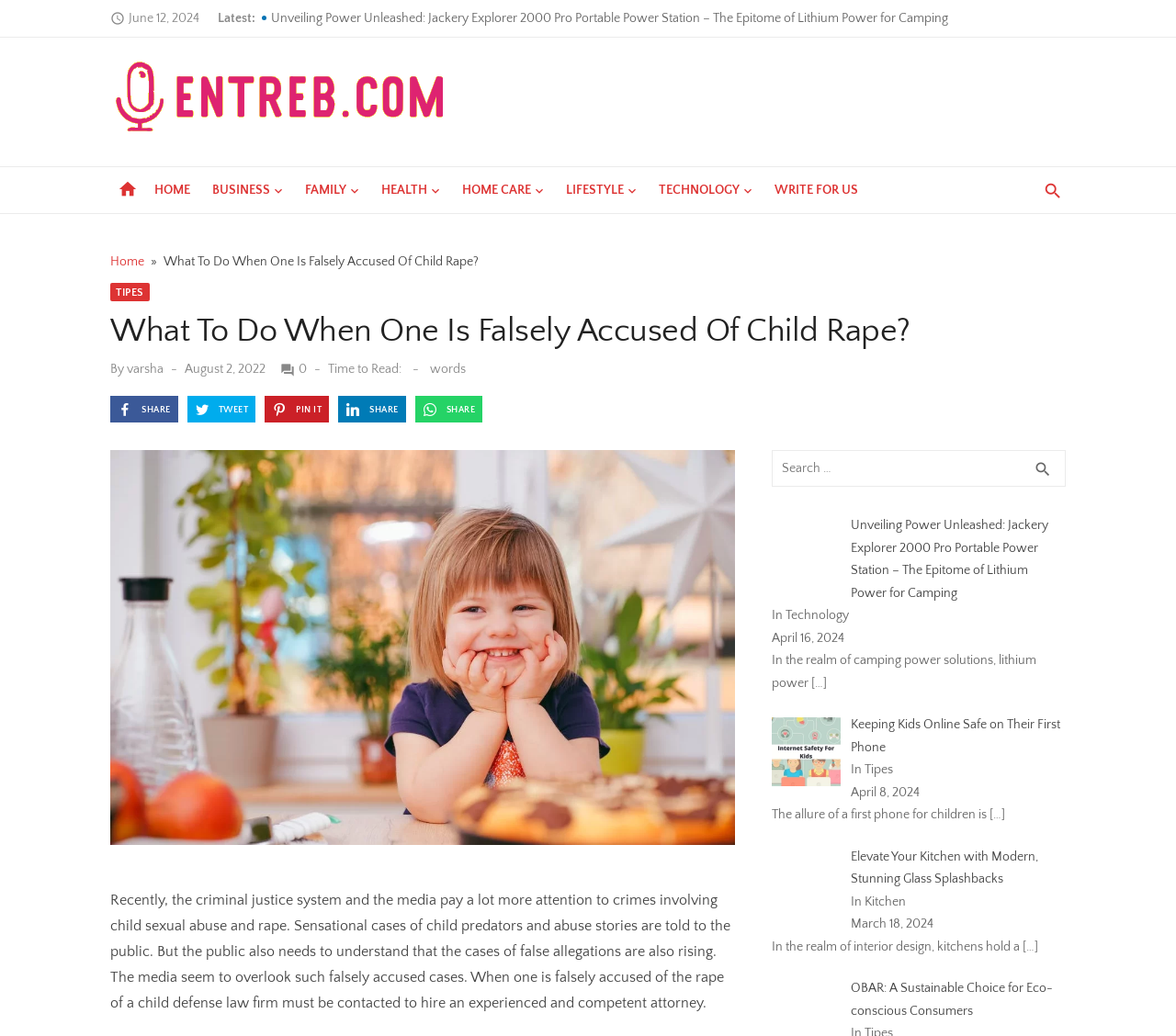Look at the image and answer the question in detail:
What is the author of the article 'What To Do When One Is Falsely Accused Of Child Rape?'?

I found the author by looking at the 'By' section below the article title, which says 'By varsha'.